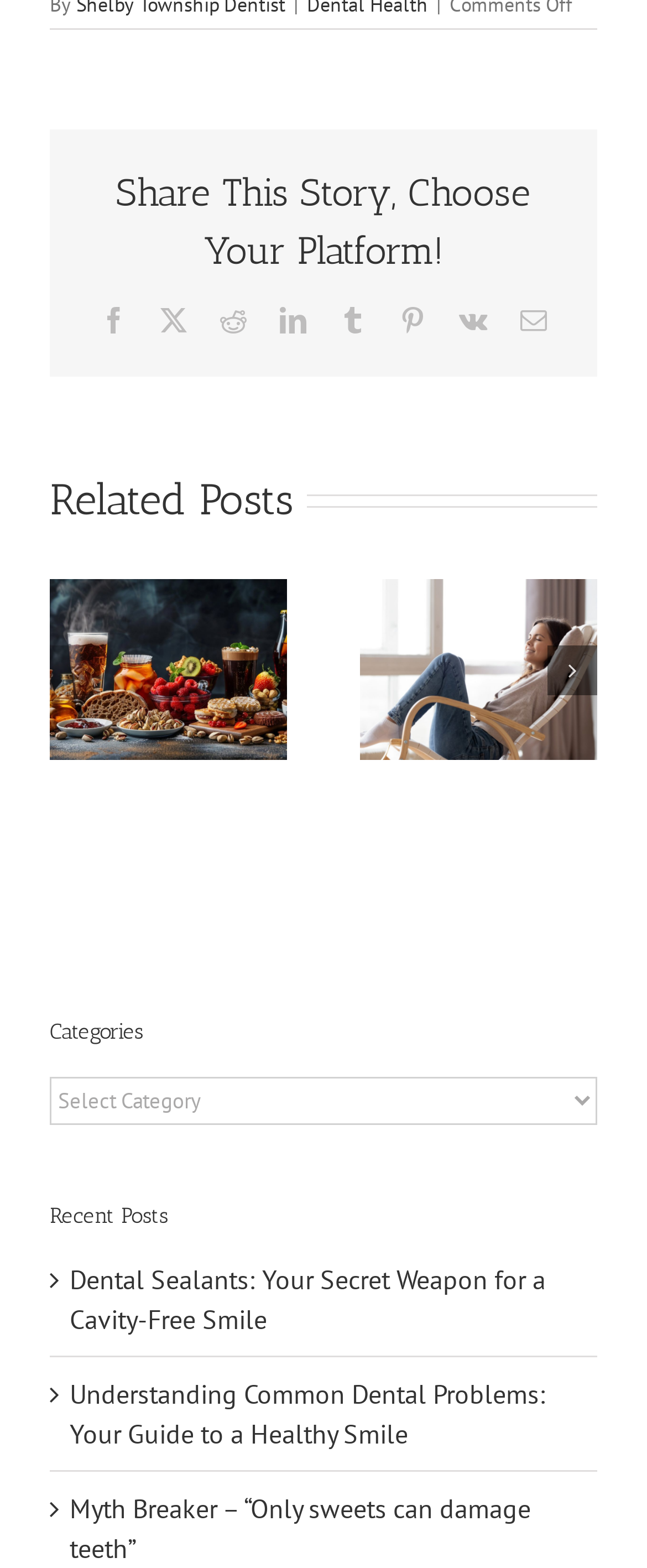What is the category section title?
Craft a detailed and extensive response to the question.

The webpage has a section with a heading 'Categories' and a combobox with the same title, which indicates that the category section title is 'Categories'.